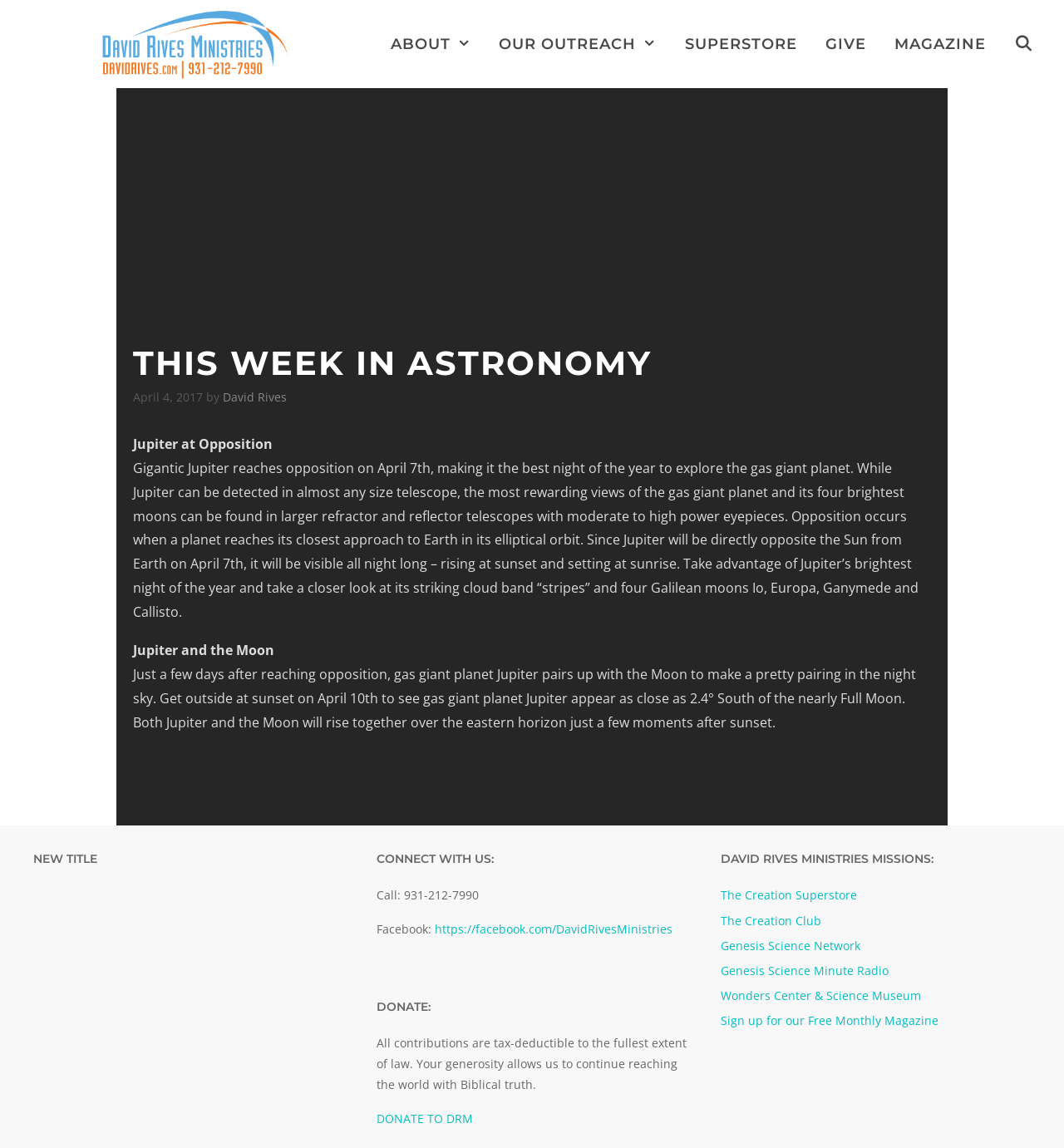Reply to the question with a single word or phrase:
What is the name of the radio program?

Genesis Science Minute Radio